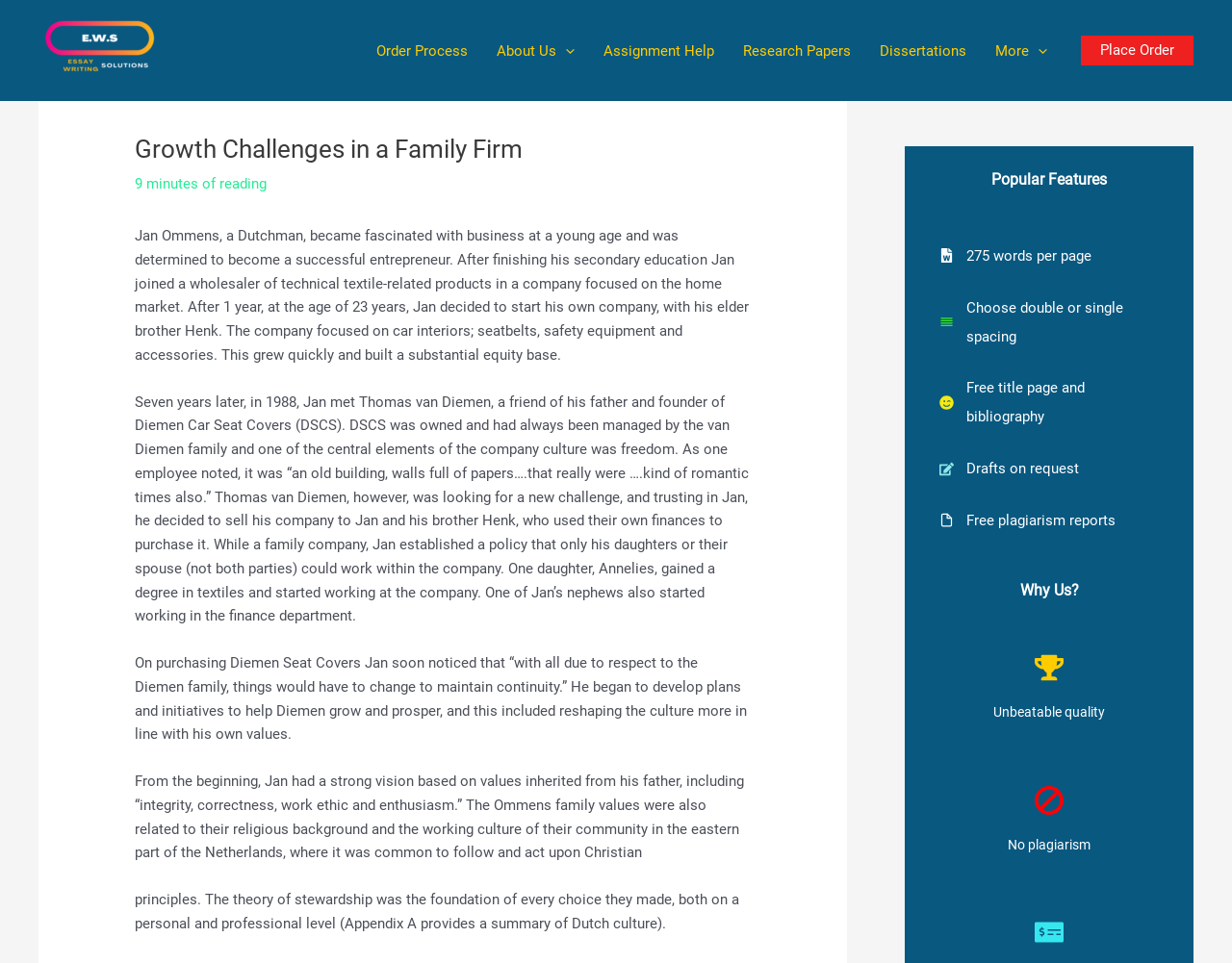Please find and report the primary heading text from the webpage.

Growth Challenges in a Family Firm